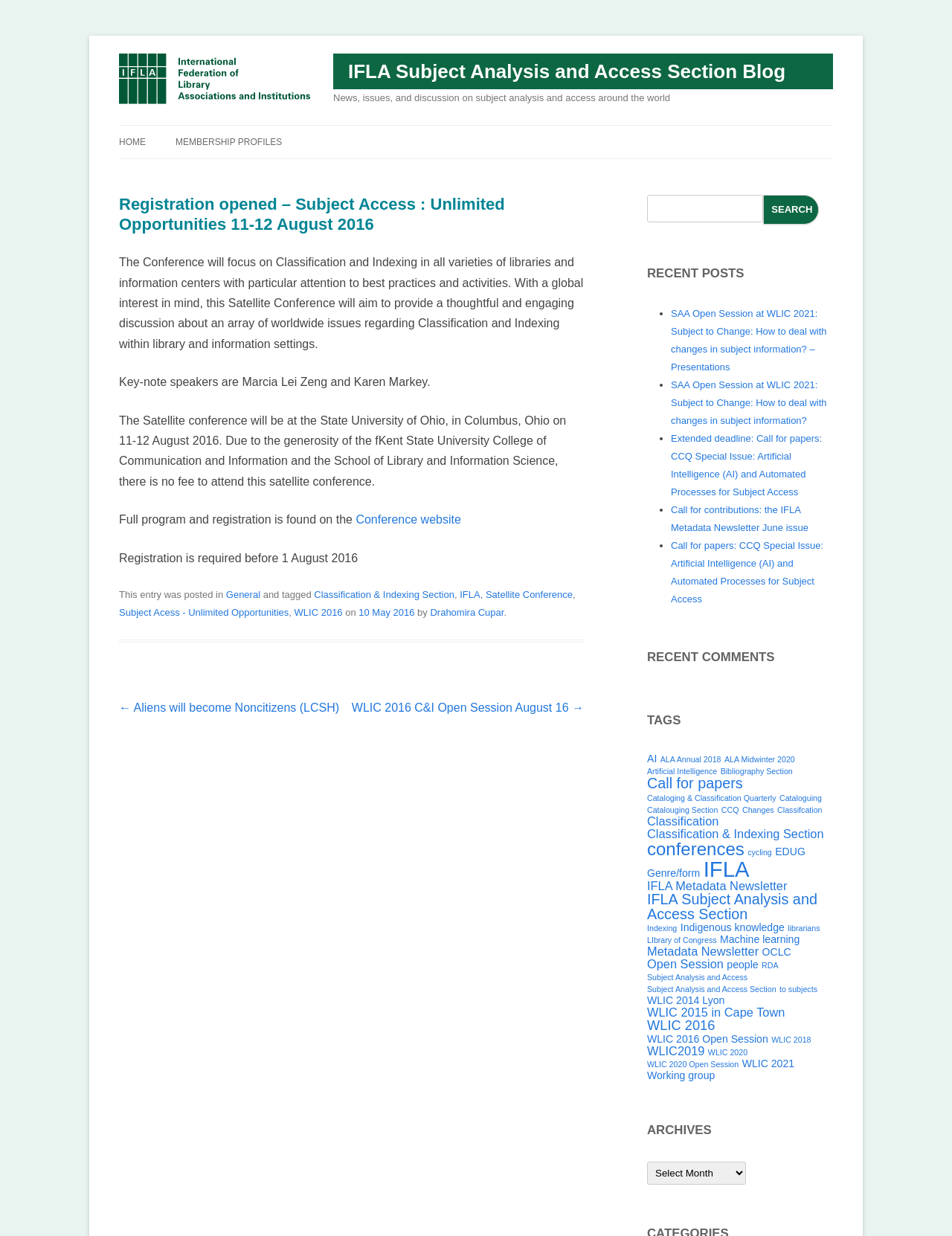From the screenshot, find the bounding box of the UI element matching this description: "ALA Annual 2018". Supply the bounding box coordinates in the form [left, top, right, bottom], each a float between 0 and 1.

[0.694, 0.611, 0.757, 0.618]